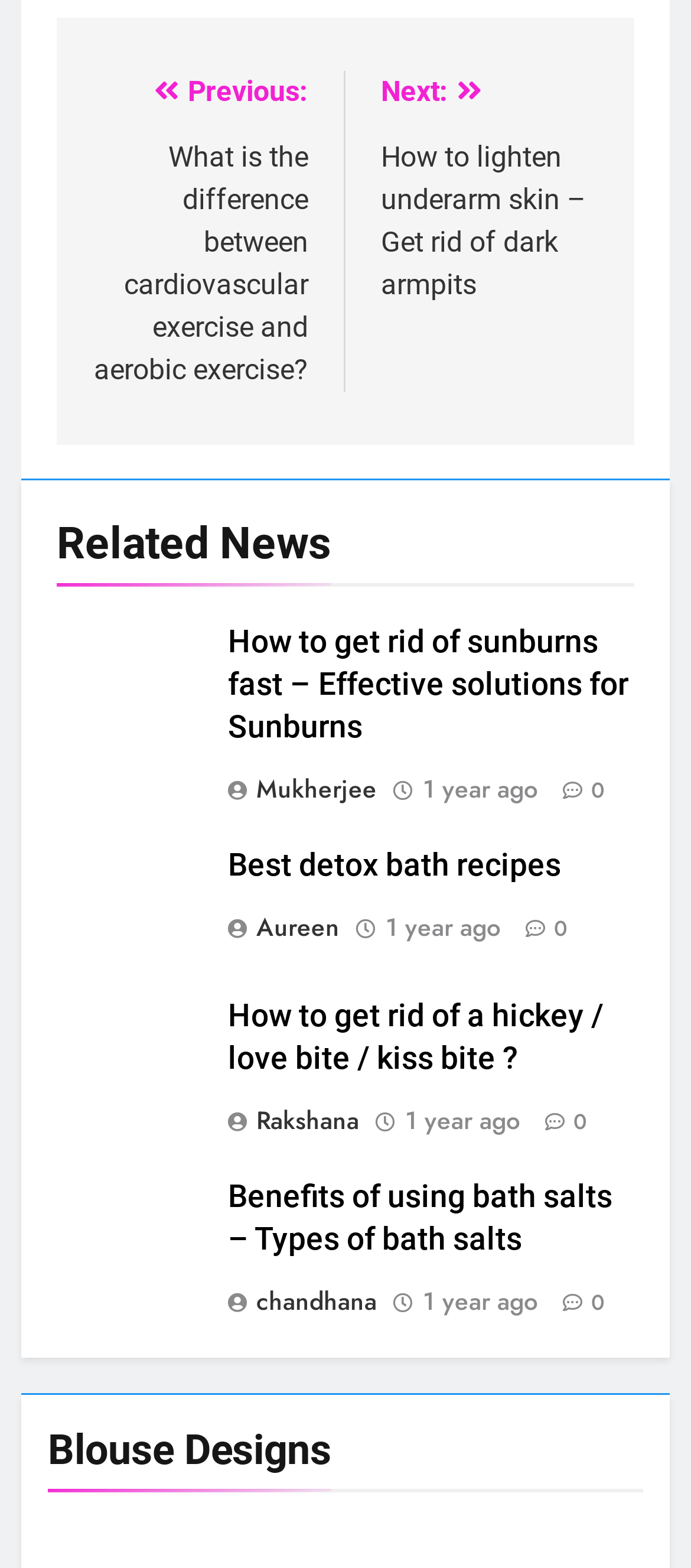Could you determine the bounding box coordinates of the clickable element to complete the instruction: "Click on 'Previous: What is the difference between cardiovascular exercise and aerobic exercise?' link"? Provide the coordinates as four float numbers between 0 and 1, i.e., [left, top, right, bottom].

[0.133, 0.045, 0.446, 0.246]